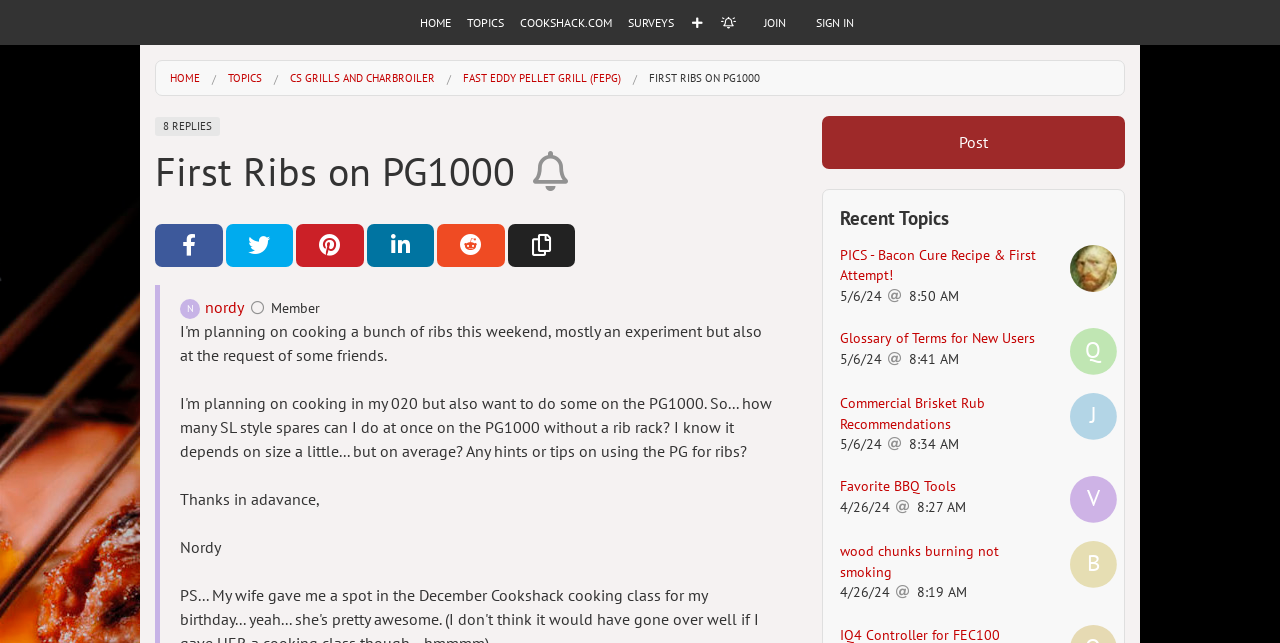How many replies are there to this topic?
Respond to the question with a well-detailed and thorough answer.

The number of replies can be found at the top of the webpage, where it says '8 REPLIES'.